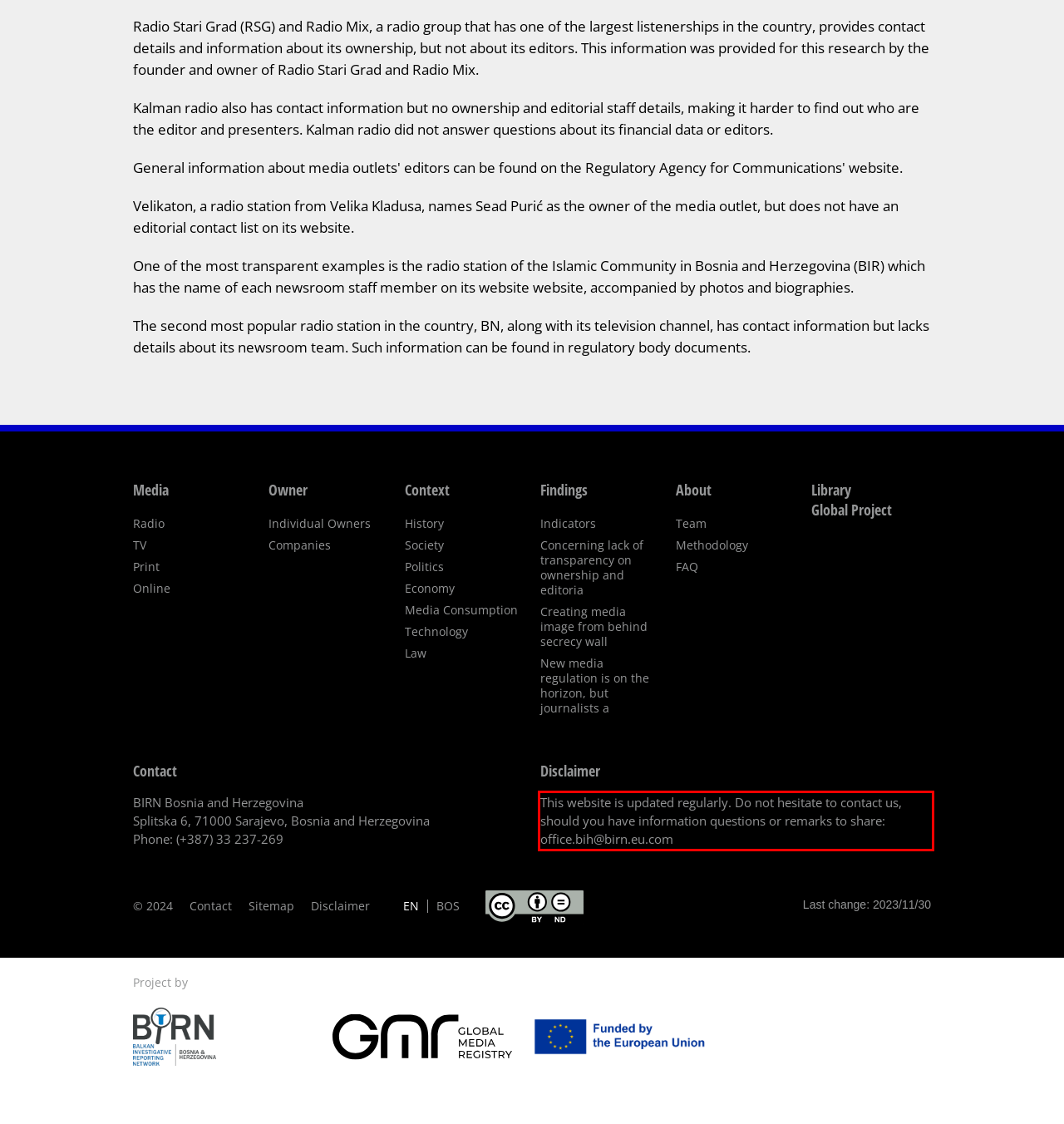You have a screenshot of a webpage with a red bounding box. Identify and extract the text content located inside the red bounding box.

This website is updated regularly. Do not hesitate to contact us, should you have information questions or remarks to share: office.bih@birn.eu.com